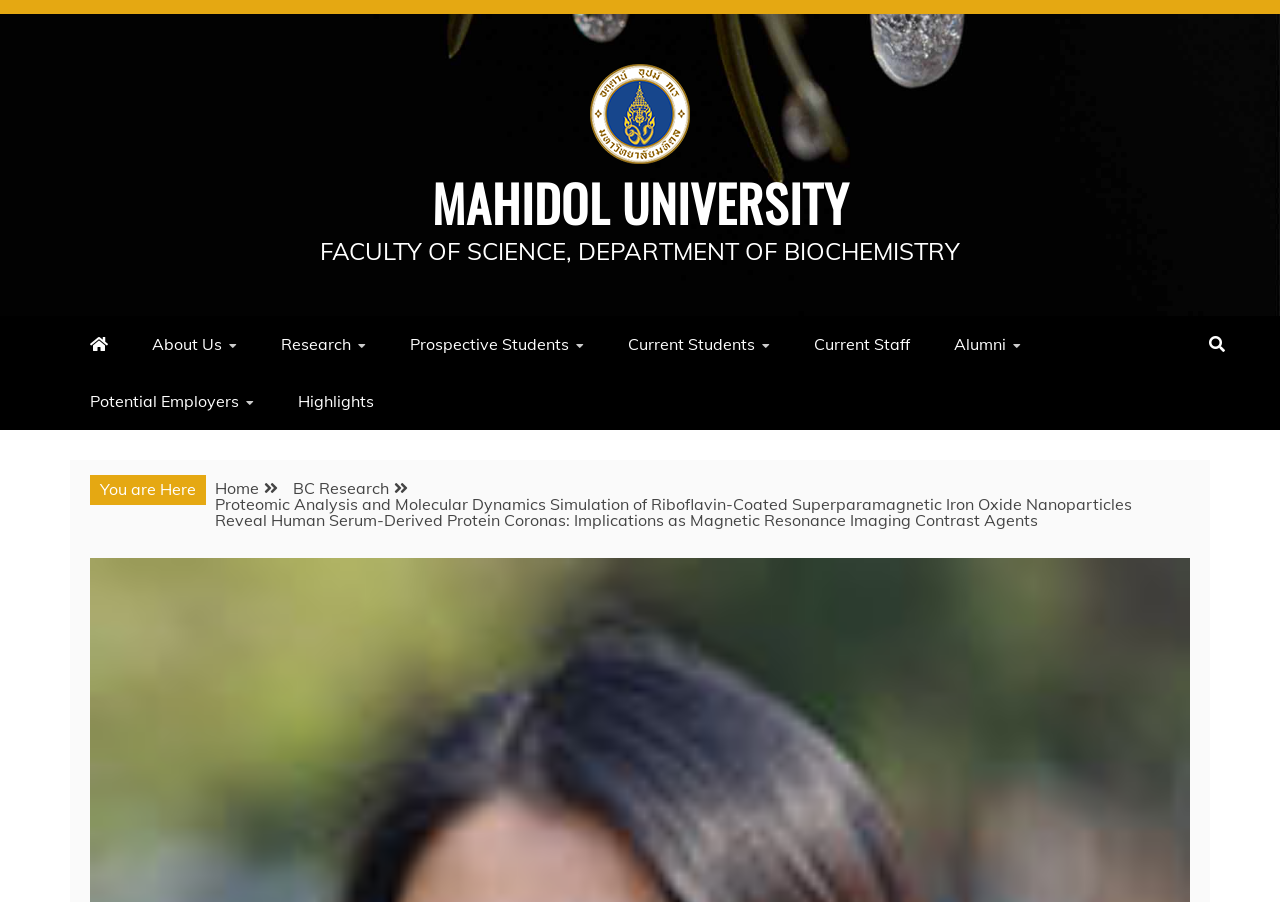Extract the bounding box coordinates for the UI element described as: "parent_node: MAHIDOL UNIVERSITY".

[0.461, 0.071, 0.539, 0.191]